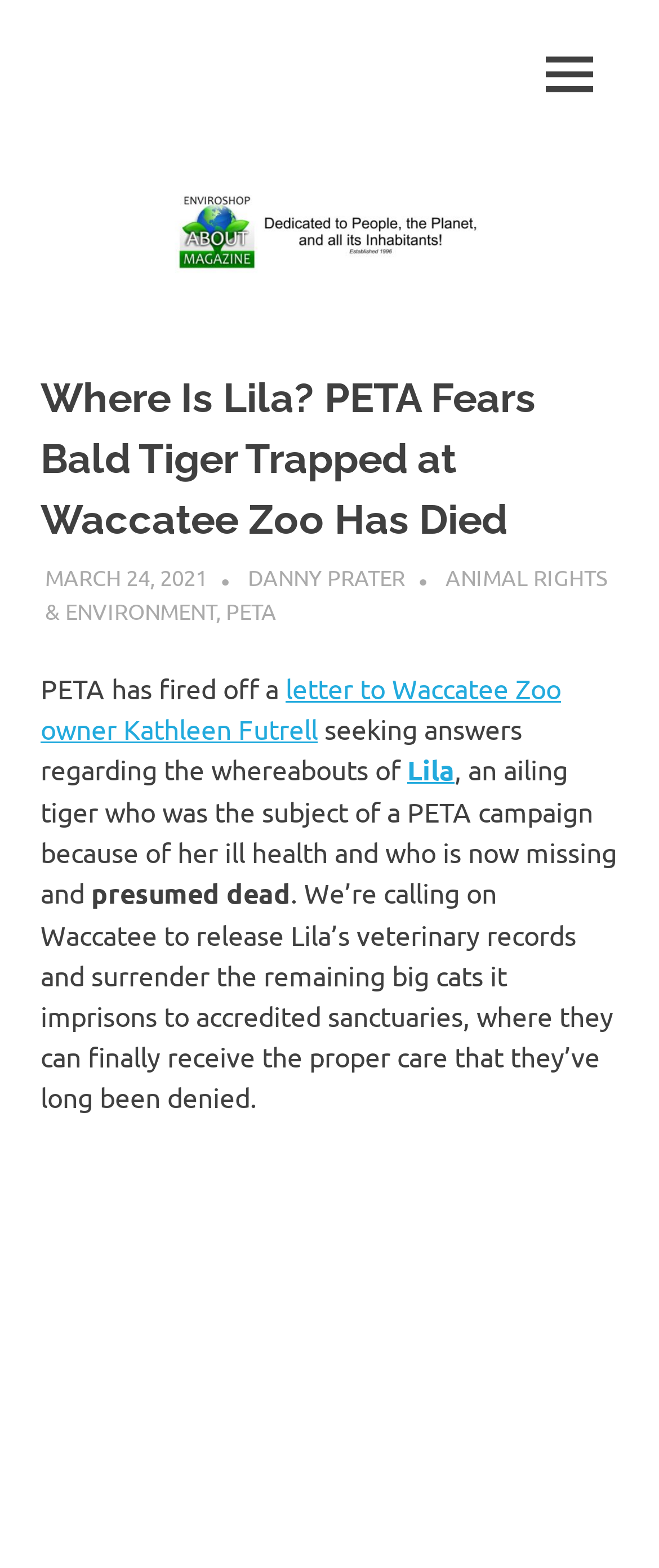What is the date of the article?
Respond with a short answer, either a single word or a phrase, based on the image.

MARCH 24, 2021